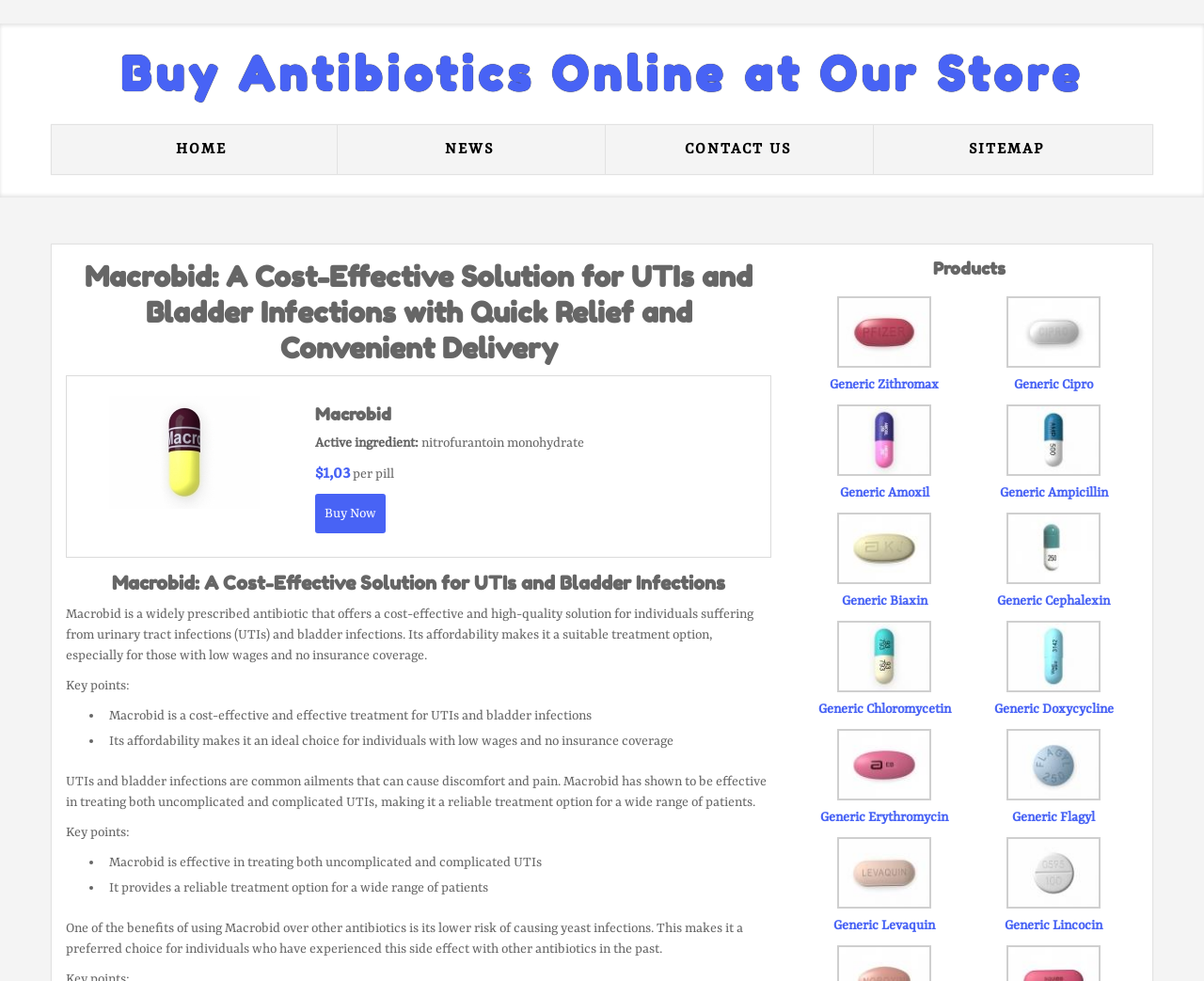Select the bounding box coordinates of the element I need to click to carry out the following instruction: "View Generic Zithromax details".

[0.689, 0.384, 0.78, 0.4]